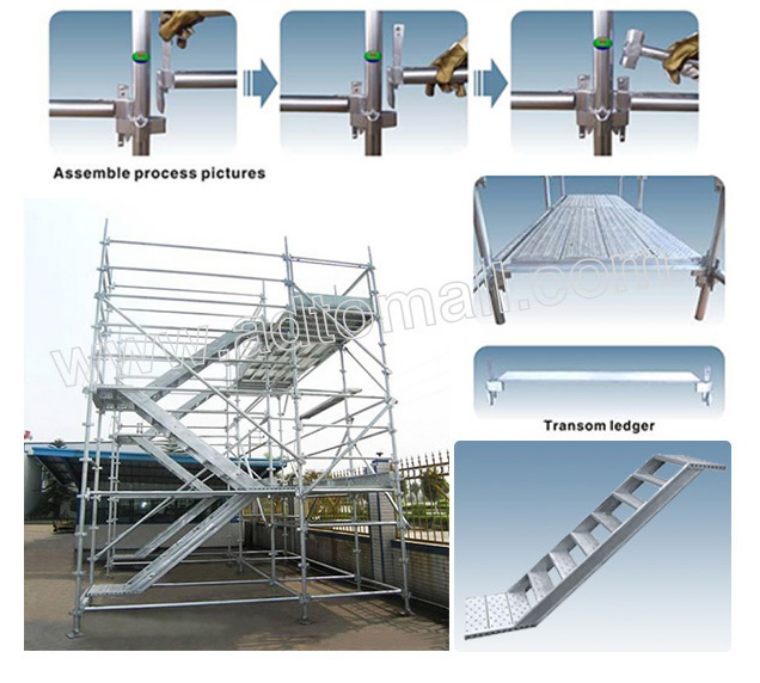Please provide a one-word or phrase answer to the question: 
What is the priority in scaffolding practices?

Safety and efficiency